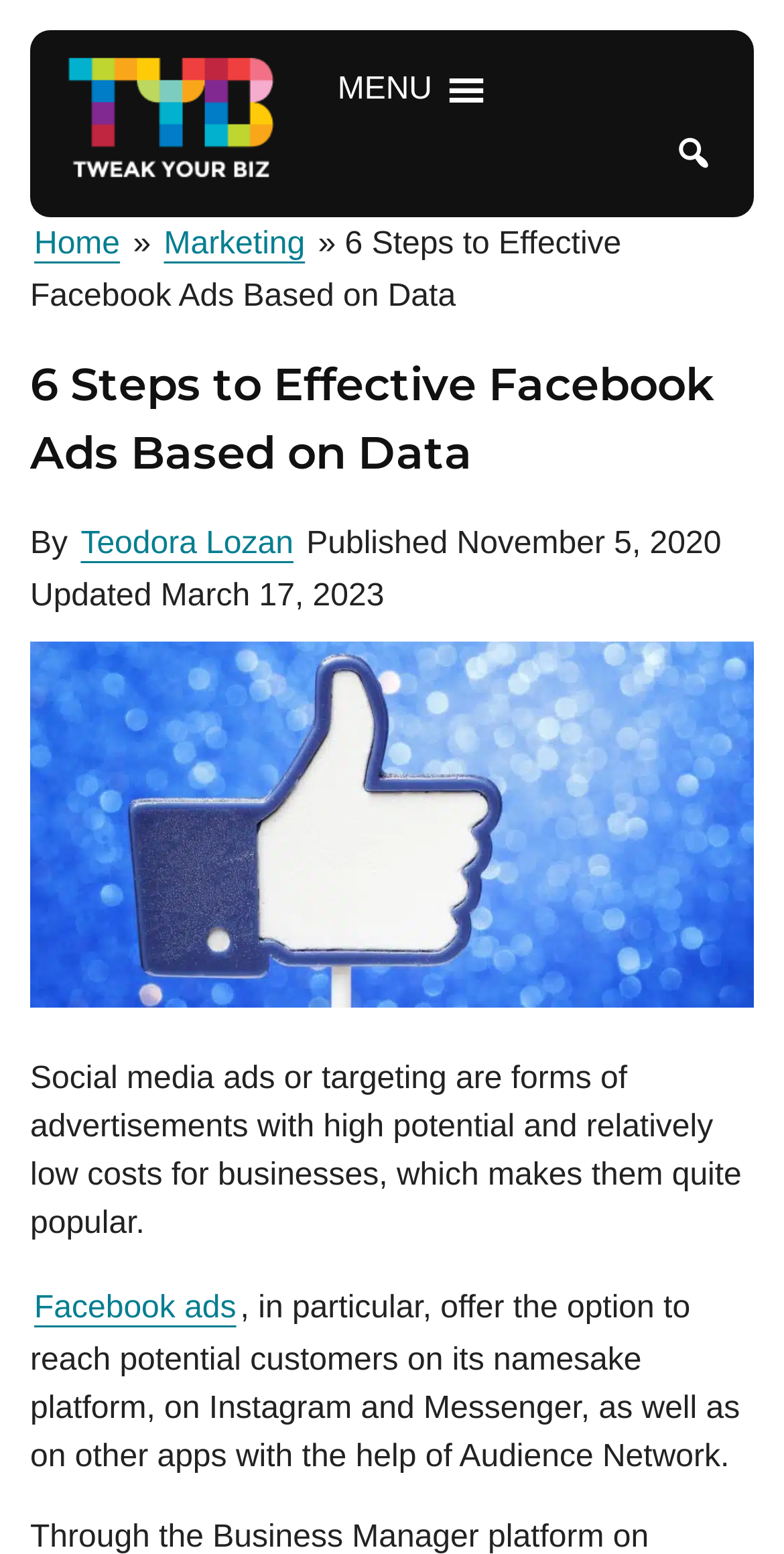Identify the bounding box coordinates of the element that should be clicked to fulfill this task: "Go to the Home page". The coordinates should be provided as four float numbers between 0 and 1, i.e., [left, top, right, bottom].

[0.038, 0.14, 0.158, 0.176]